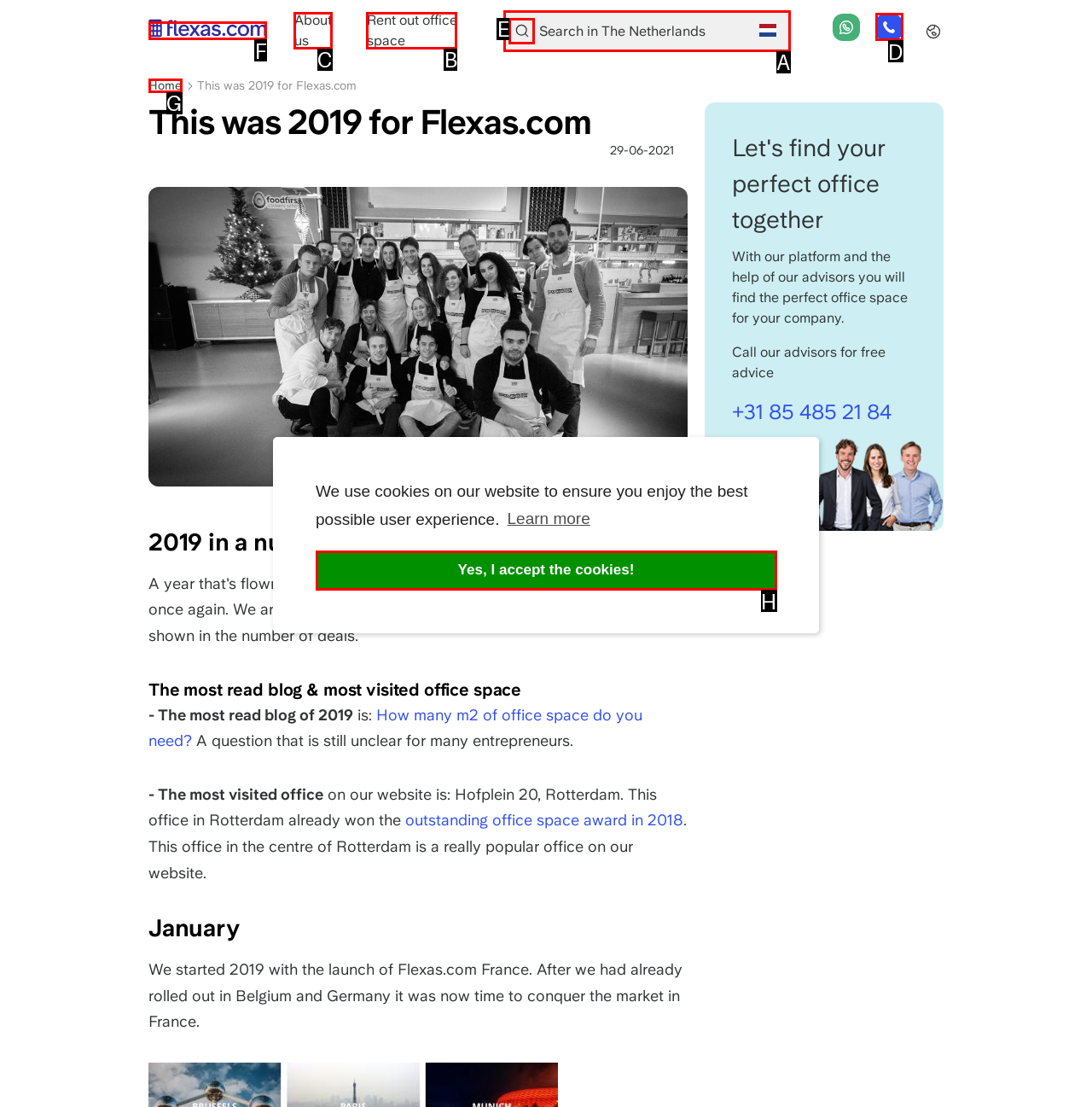Select the appropriate HTML element that needs to be clicked to finish the task: Click on About us
Reply with the letter of the chosen option.

C